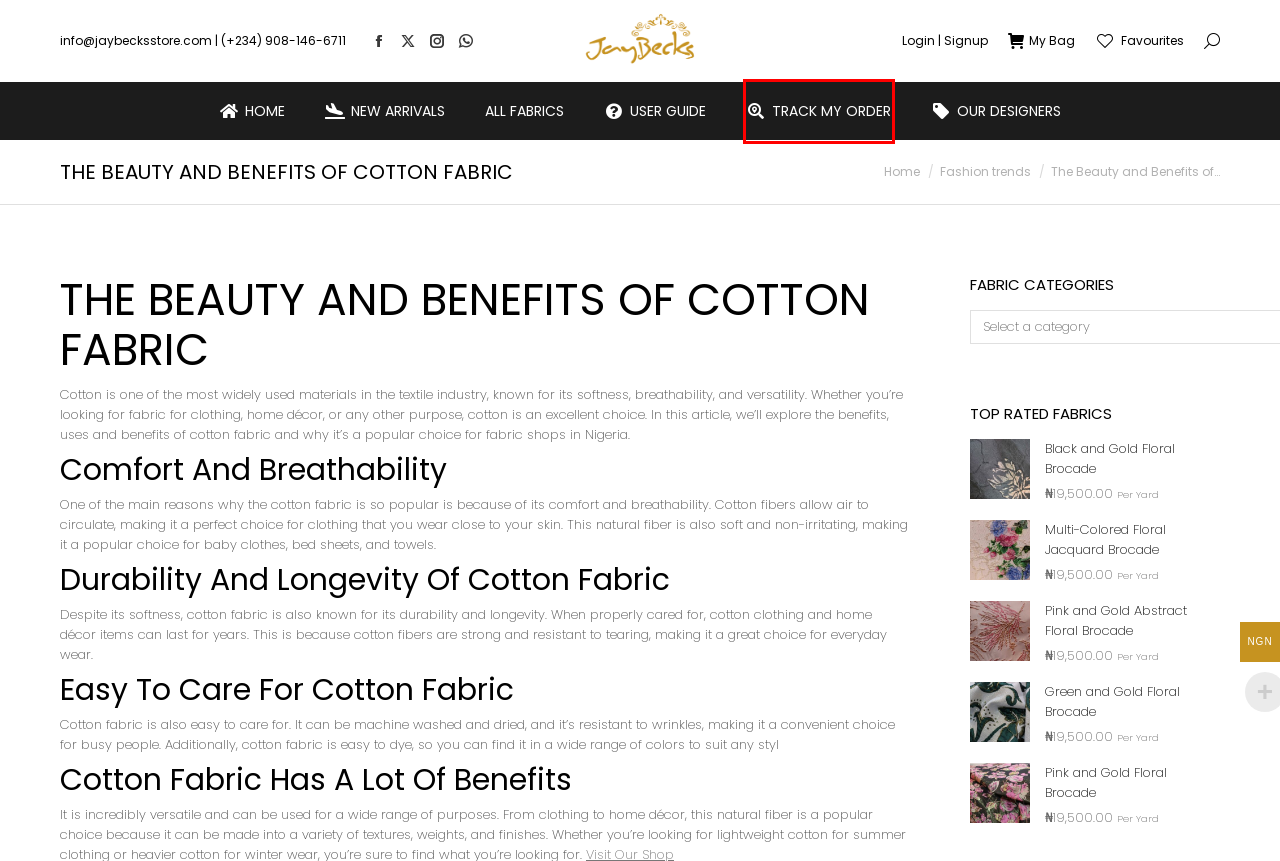You are looking at a screenshot of a webpage with a red bounding box around an element. Determine the best matching webpage description for the new webpage resulting from clicking the element in the red bounding box. Here are the descriptions:
A. Shop | JayBecks Store Logo
B. Buy Multi-Colored Floral Jacquard Brocade Fabric online | JayBecks Store Logo
C. Buy Black and Gold Floral Brocade fabric online on JayBecks Store Logo
D. Order tracking | JayBecks Store Logo
E. Log In ‹ JayBecks Store Logo — WordPress
F. Buy Fabric Online Nigeria - Best Fabric Stores Abuja | JayBecks Store
G. Cart | JayBecks Store Logo
H. Pink and Gold Abstract Floral Brocade Fabric | JayBecks Store Logo

D